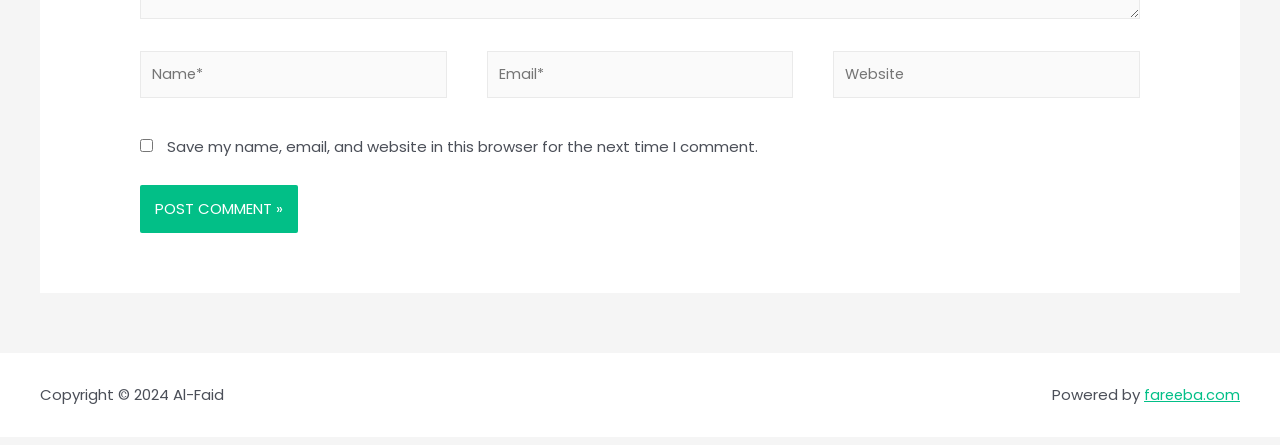What is the copyright year?
Using the image as a reference, give a one-word or short phrase answer.

2024